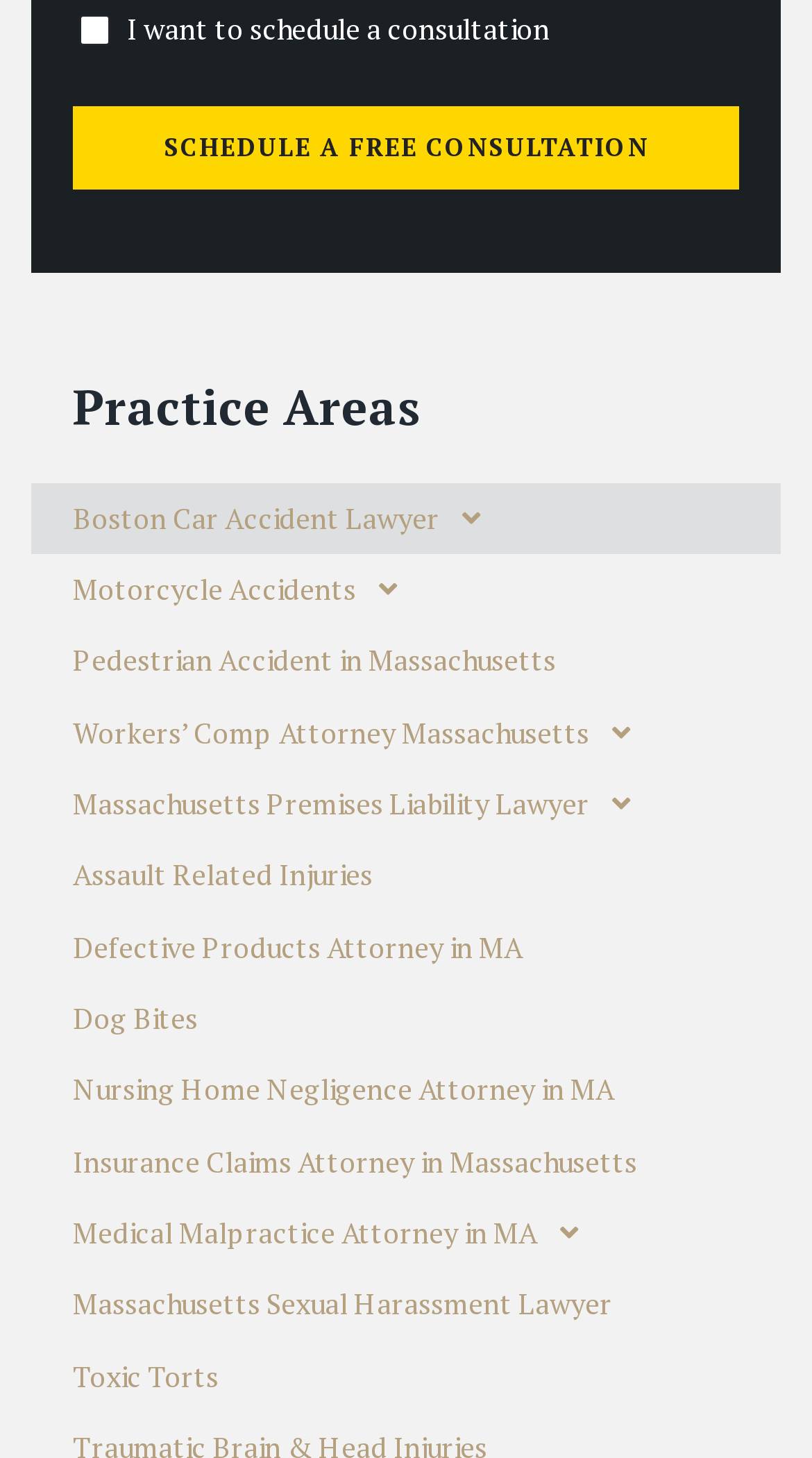Pinpoint the bounding box coordinates of the element that must be clicked to accomplish the following instruction: "visit education page". The coordinates should be in the format of four float numbers between 0 and 1, i.e., [left, top, right, bottom].

None